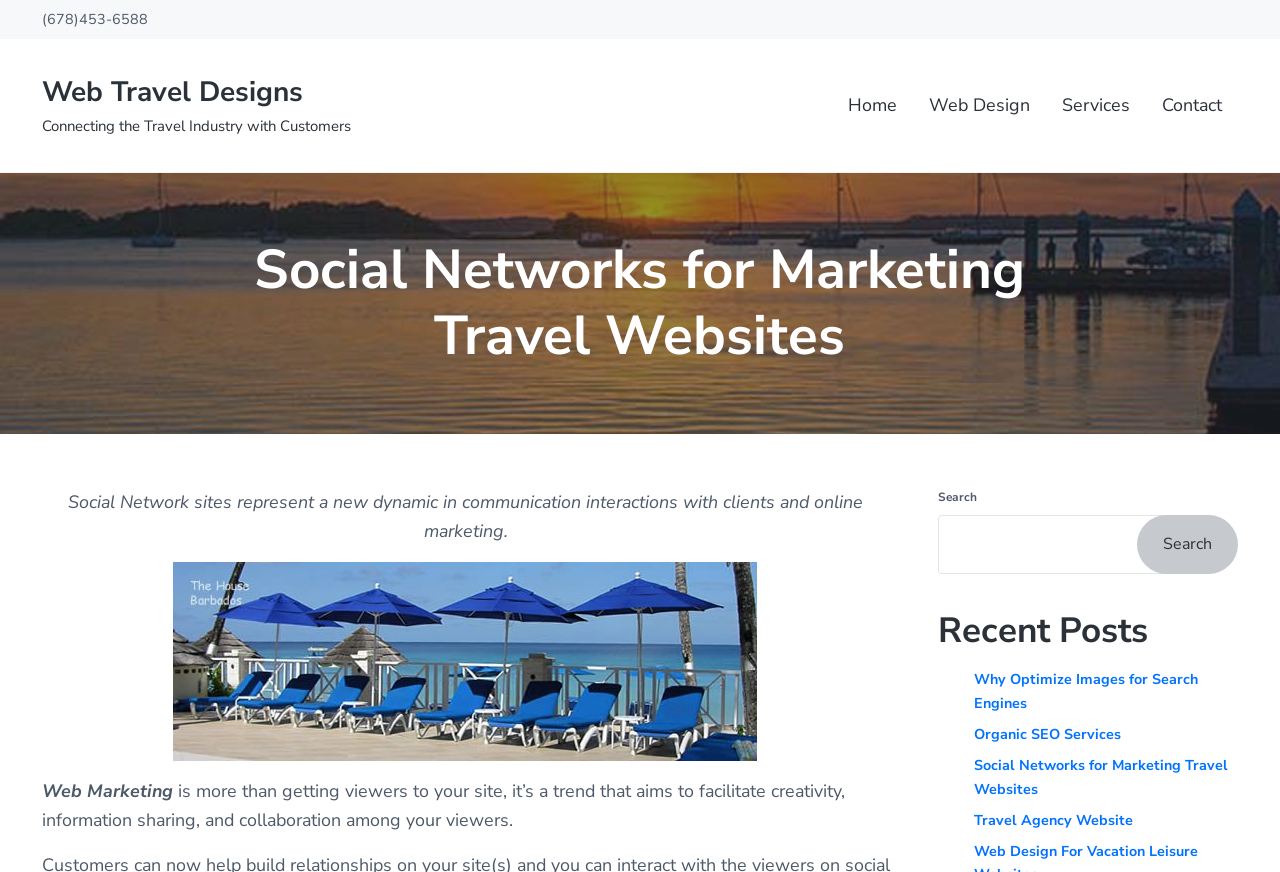Determine the main headline from the webpage and extract its text.

Social Networks for Marketing Travel Websites